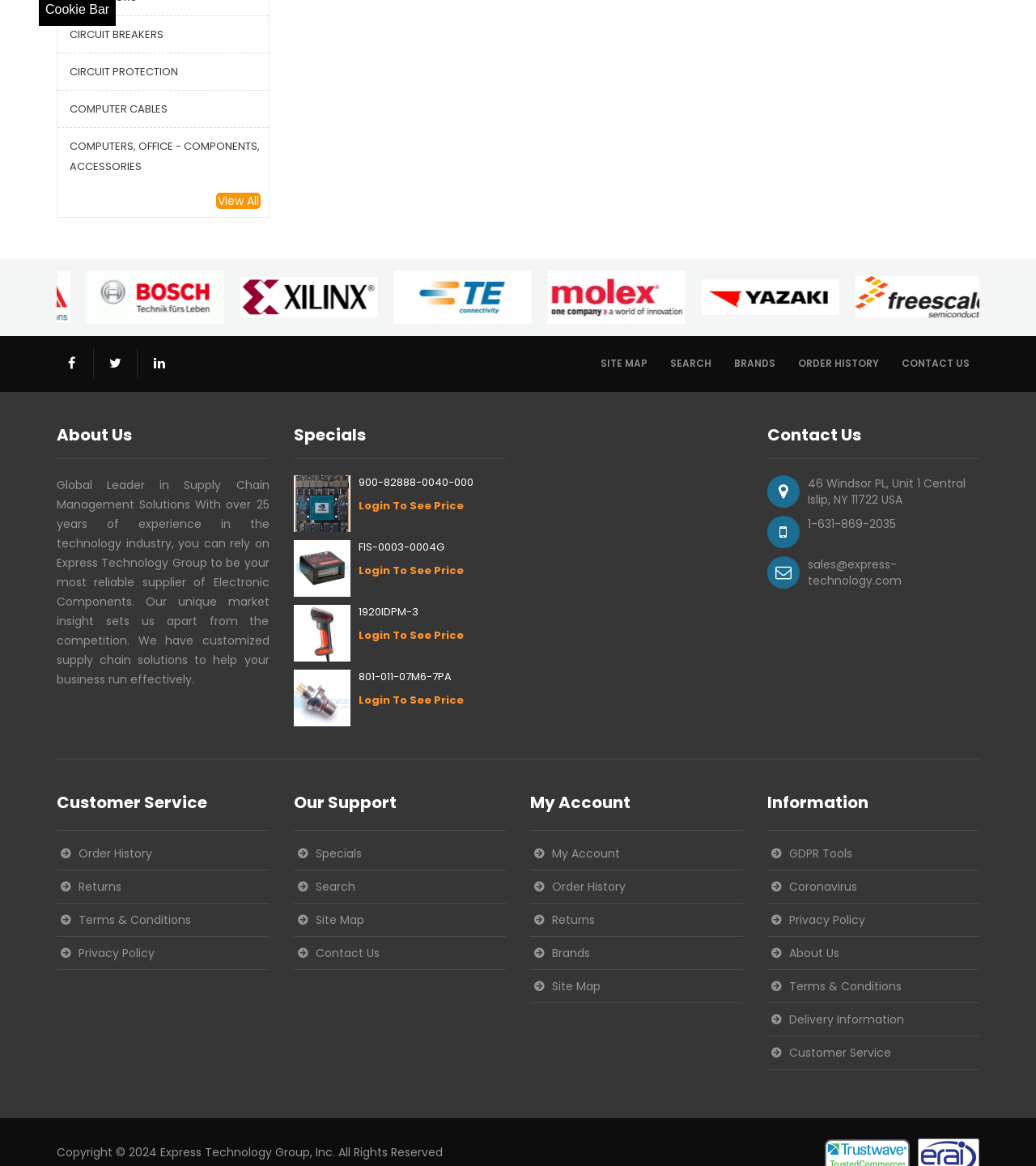Please find the bounding box coordinates of the element that must be clicked to perform the given instruction: "Search". The coordinates should be four float numbers from 0 to 1, i.e., [left, top, right, bottom].

[0.638, 0.299, 0.696, 0.324]